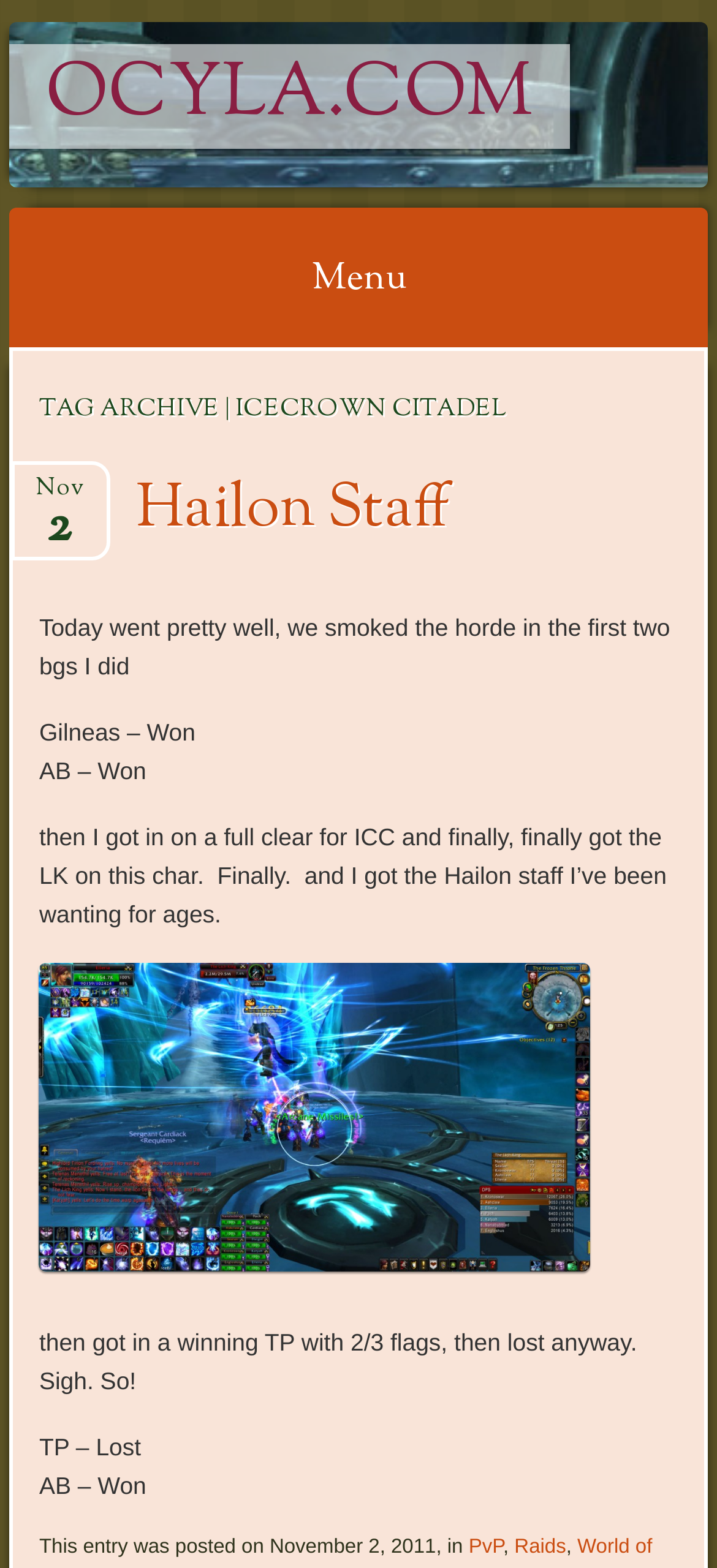Identify the bounding box coordinates of the clickable section necessary to follow the following instruction: "Visit the '217elleria' profile". The coordinates should be presented as four float numbers from 0 to 1, i.e., [left, top, right, bottom].

[0.055, 0.614, 0.824, 0.811]